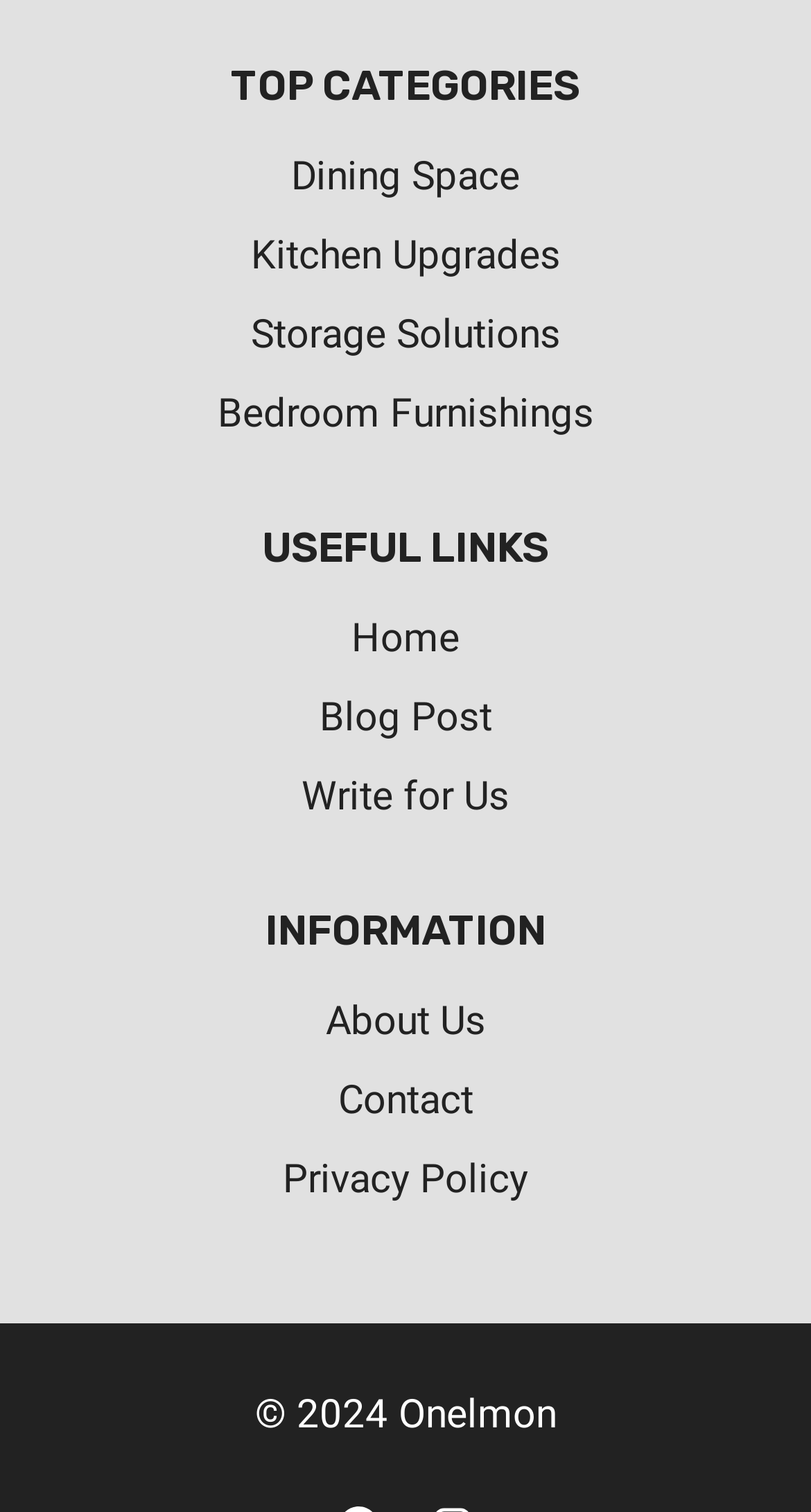Provide your answer in one word or a succinct phrase for the question: 
How many categories are listed under 'TOP CATEGORIES'?

4